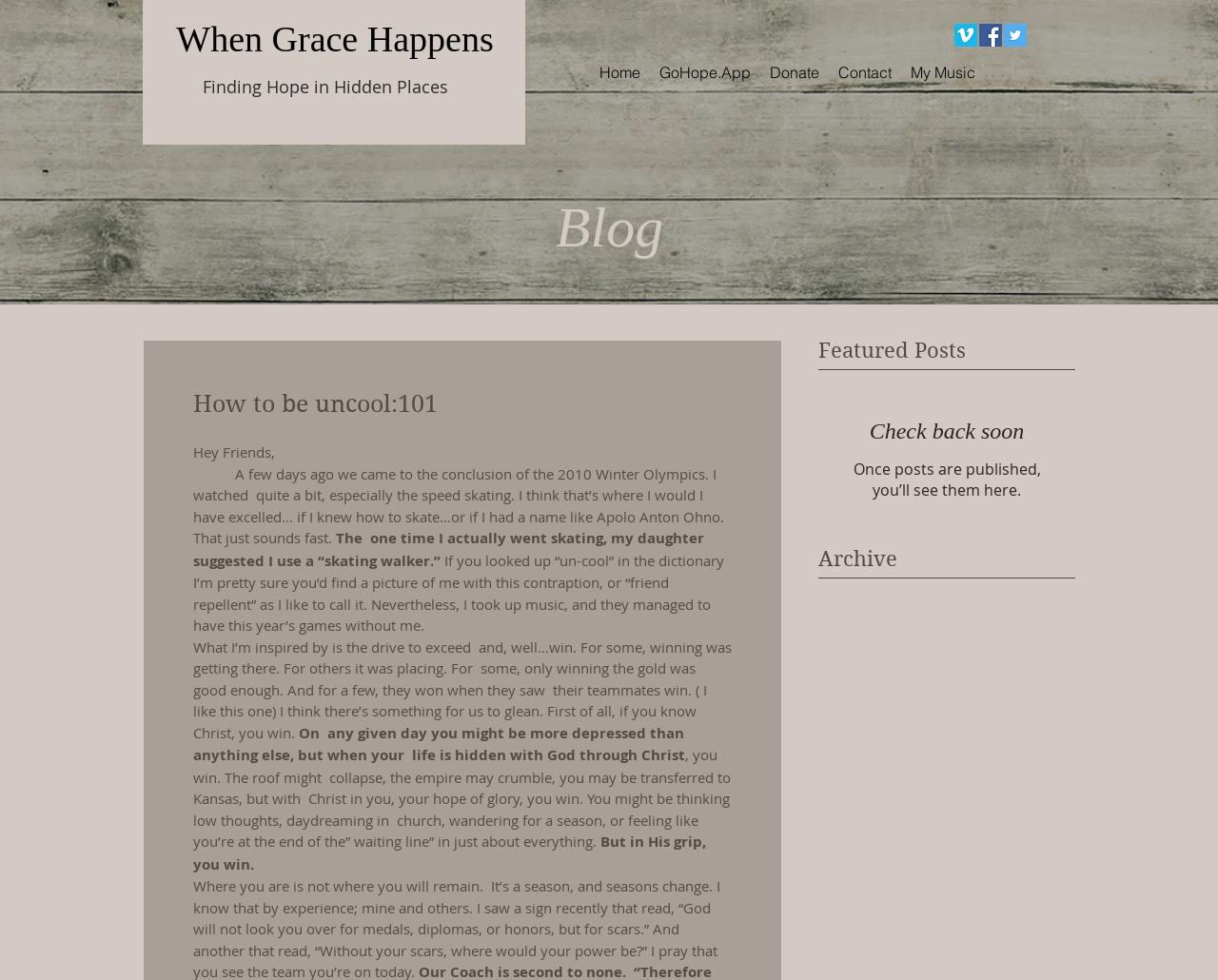Show the bounding box coordinates of the element that should be clicked to complete the task: "Read the 'Blog' section".

[0.304, 0.199, 0.697, 0.266]